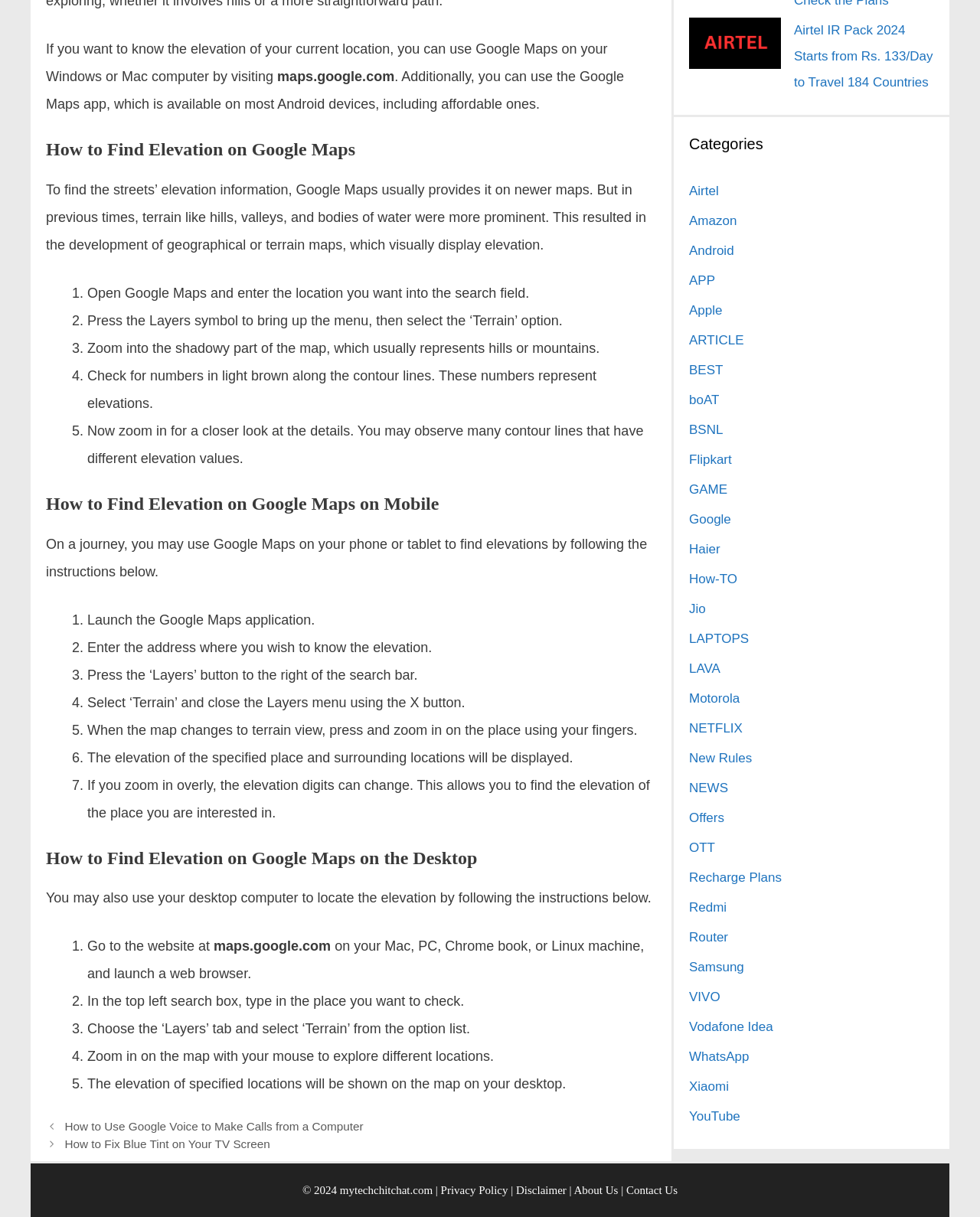Provide the bounding box coordinates for the UI element described in this sentence: "Vodafone Idea". The coordinates should be four float values between 0 and 1, i.e., [left, top, right, bottom].

[0.703, 0.838, 0.789, 0.85]